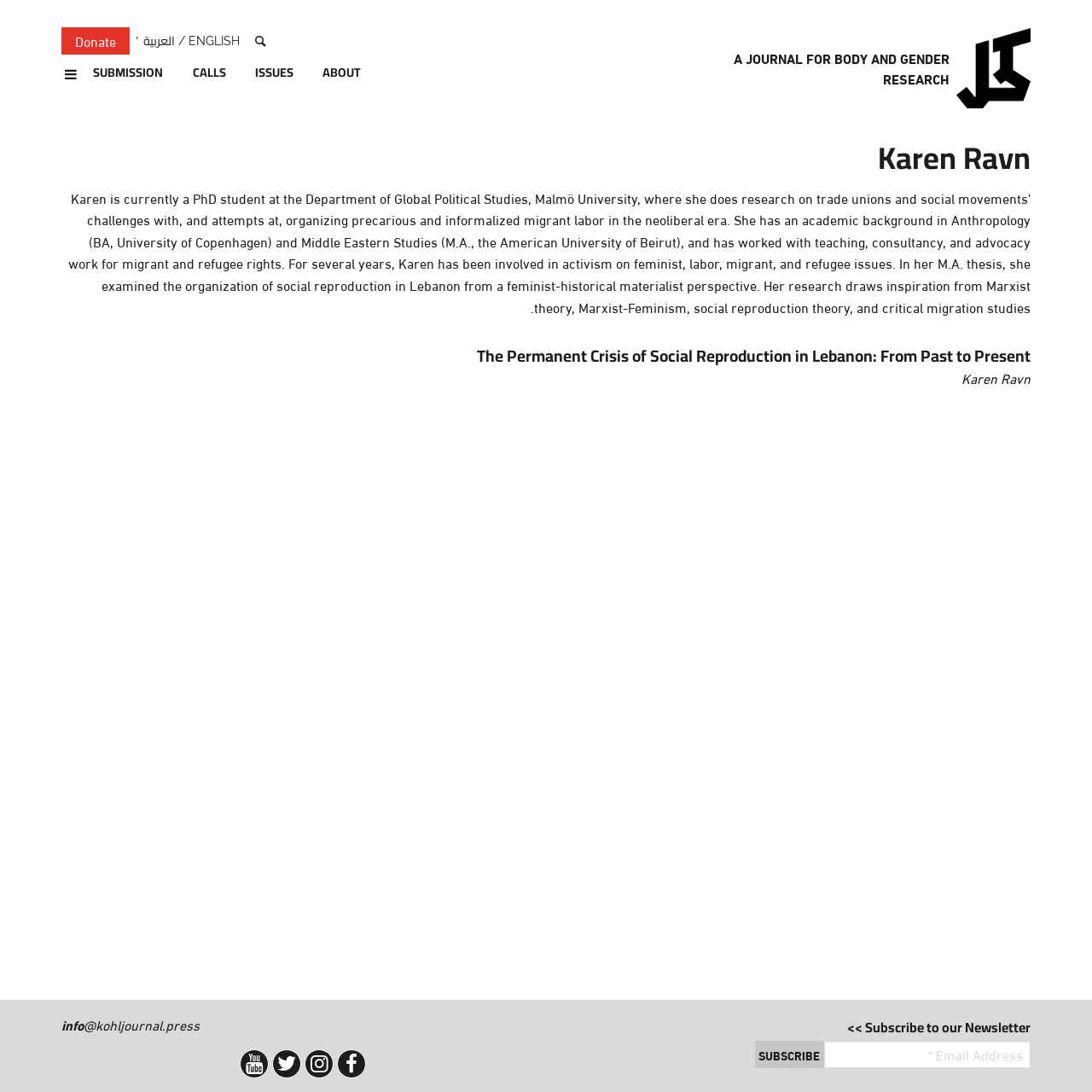What is the name of the PhD student?
Can you provide a detailed and comprehensive answer to the question?

The name of the PhD student can be found in the main content section of the webpage, where it is mentioned in the heading 'Karen Ravn' and also in the static text that describes her background and research interests.